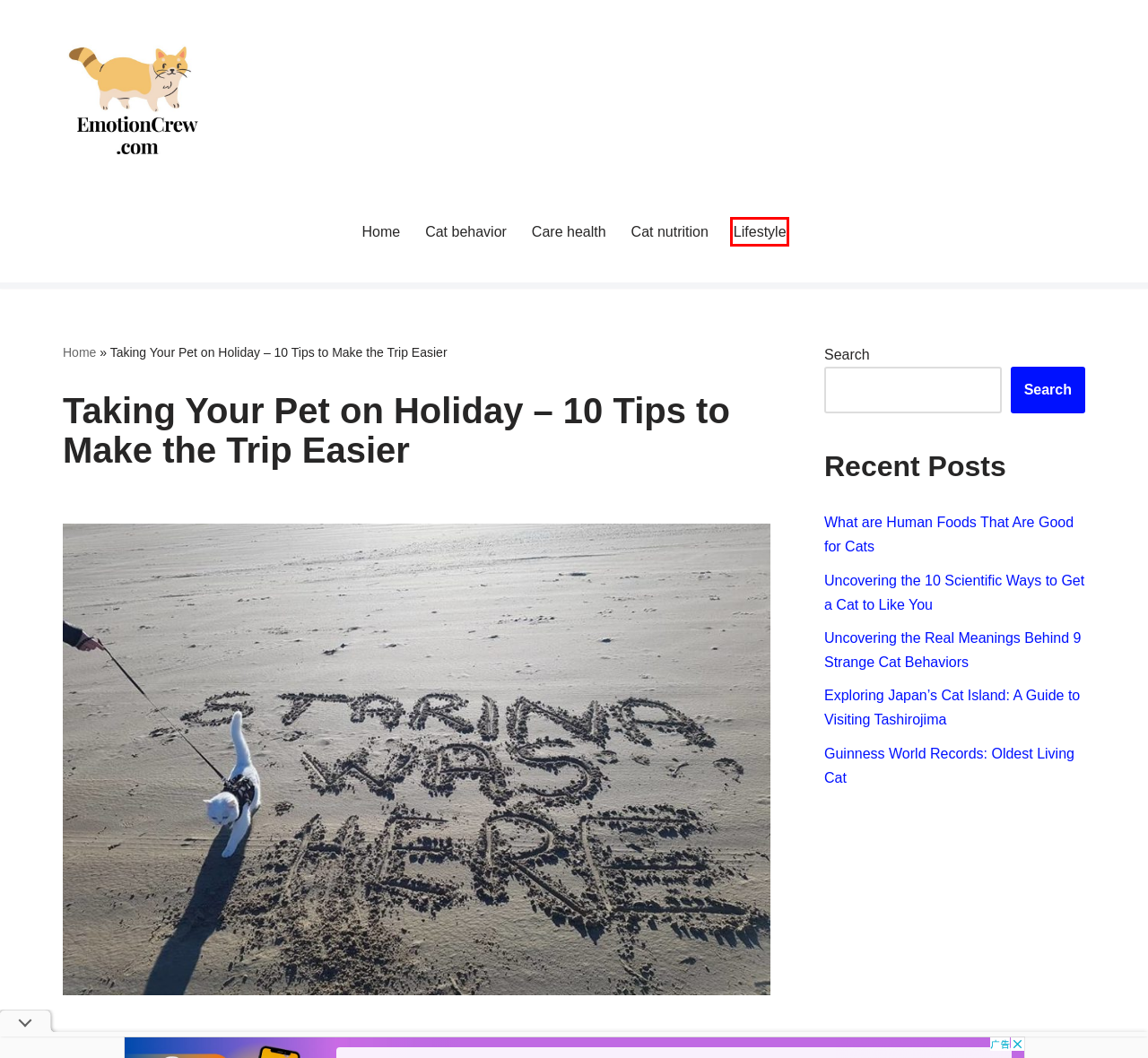Analyze the screenshot of a webpage with a red bounding box and select the webpage description that most accurately describes the new page resulting from clicking the element inside the red box. Here are the candidates:
A. Cat behavior Archives - emotioncrew.com
B. Guinness World Records: Oldest Living Cat - emotioncrew.com
C. Lifestyle Archives - emotioncrew.com
D. Exploring Japan's Cat Island: A Guide to Visiting Tashirojima - emotioncrew.com
E. Uncovering the Real Meanings Behind 9 Strange Cat Behaviors - emotioncrew.com
F. What are Human Foods That Are Good for Cats - emotioncrew.com
G. Cat nutrition Archives - emotioncrew.com
H. emotioncrew.com -

C